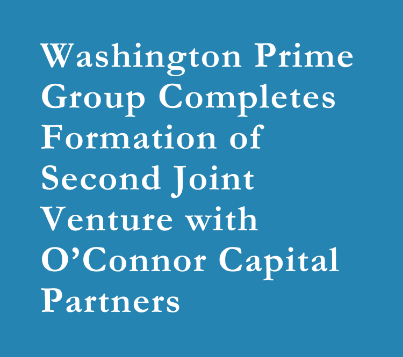What is the purpose of the image?
Please give a well-detailed answer to the question.

The image features a bold and prominent text announcement highlighting the completion of a significant business milestone, which suggests that the purpose of the image is to draw attention to this important corporate update.